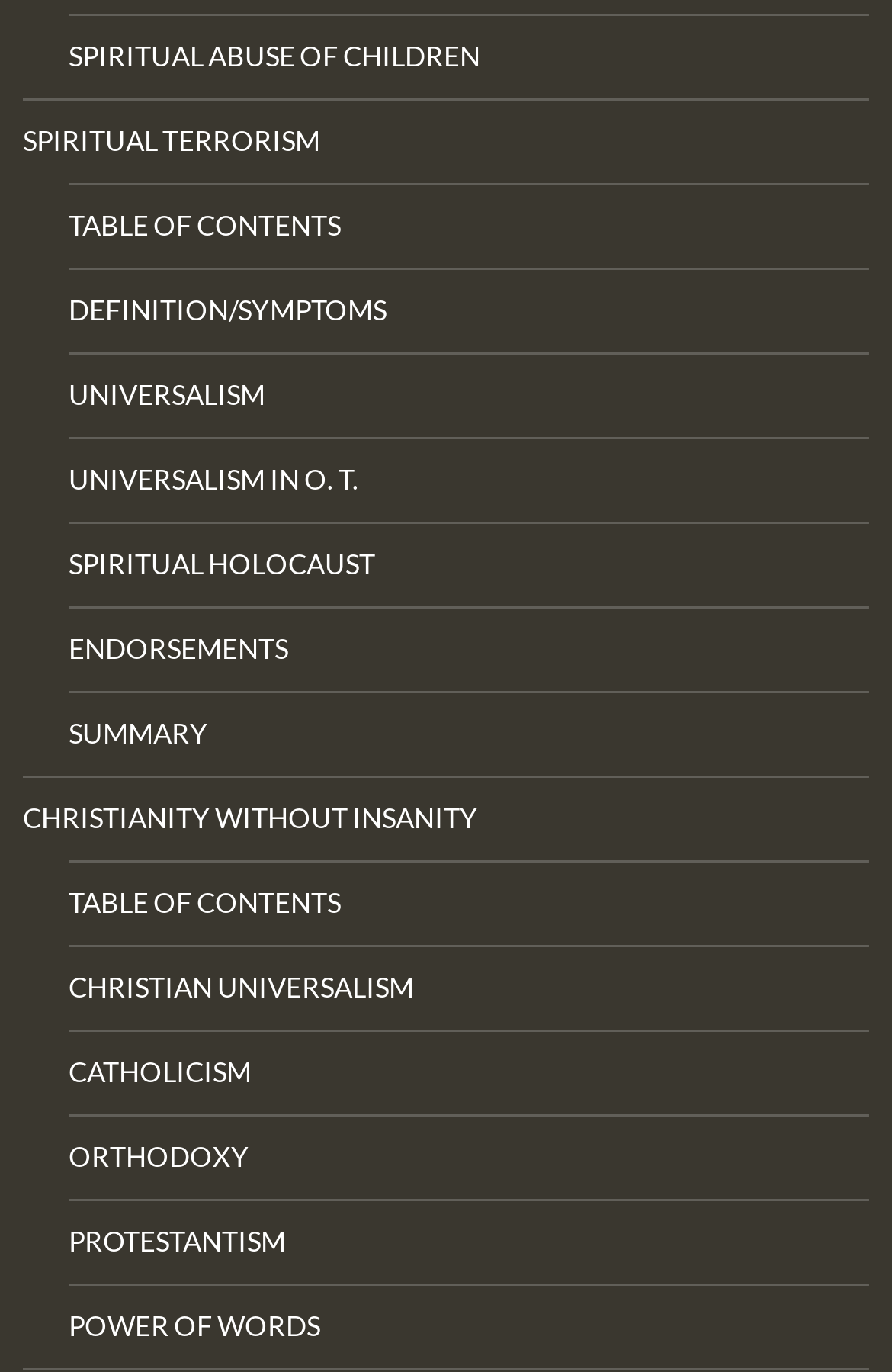Extract the bounding box coordinates for the described element: "Spiritual Holocaust". The coordinates should be represented as four float numbers between 0 and 1: [left, top, right, bottom].

[0.077, 0.382, 0.974, 0.442]